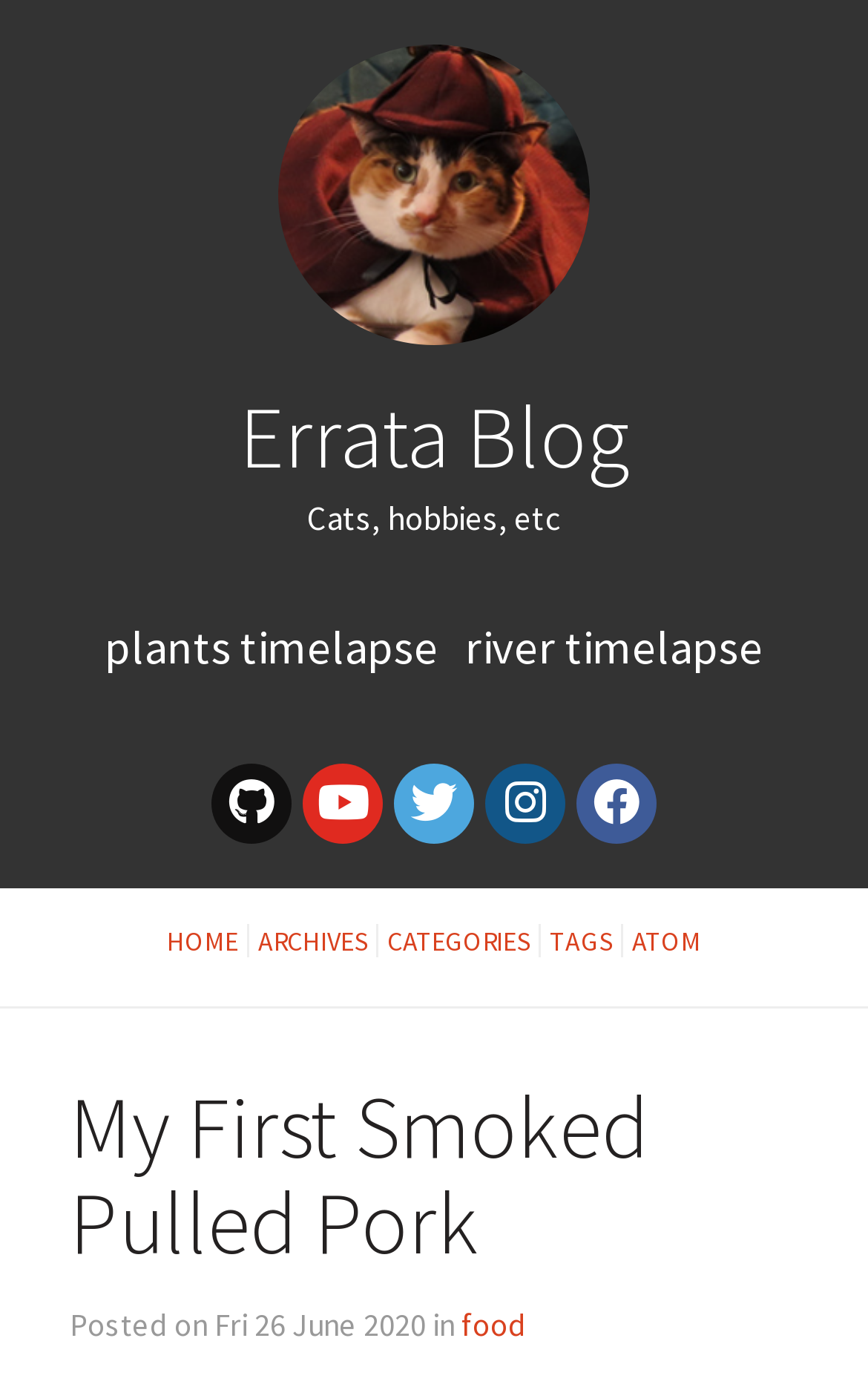Summarize the webpage with a detailed and informative caption.

The webpage is about a personal blog, specifically a post titled "My First Smoked Pulled Pork" on the "Errata" blog. At the top, there is a complementary section that spans the entire width of the page. Within this section, there is a link to the "Errata Blog" on the left, accompanied by an image with the same name. To the right of the image, there is a heading that also reads "Errata Blog". Below this, there is a static text that says "Cats, hobbies, etc".

On the left side of the page, there are several links, including "plants timelapse", "river timelapse", and four social media links represented by icons. On the right side, there are navigation links to "HOME", "ARCHIVES", "CATEGORIES", "TAGS", and "ATOM".

The main content of the page is a blog post about the author's first attempt at making smoked pulled pork on a charcoal BBQ. The post title "My First Smoked Pulled Pork" is a heading that spans about half of the page width. Below the title, there is a static text that indicates the post date and category, "Posted on Fri 26 June 2020 in food".